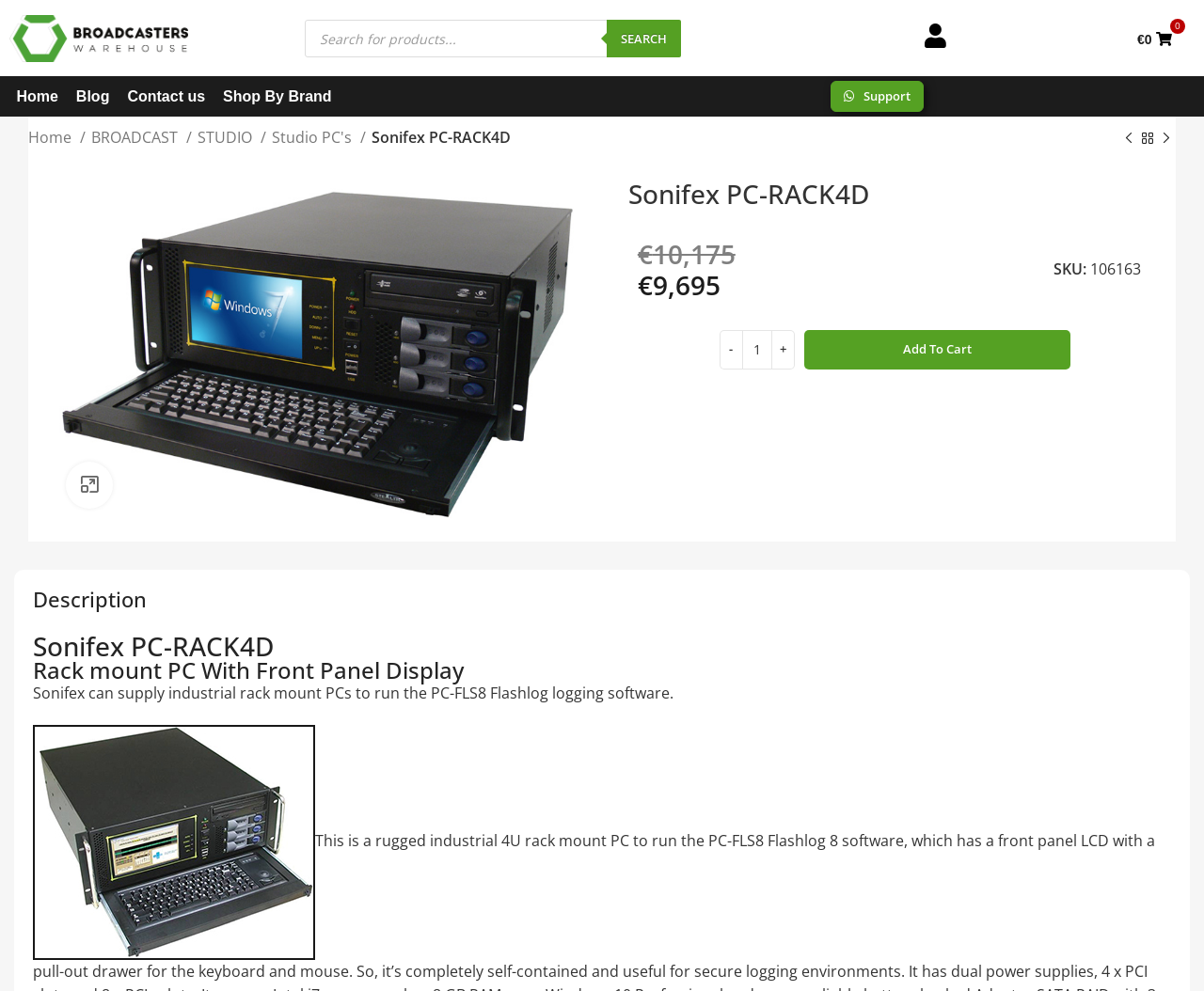Answer the question using only one word or a concise phrase: What is the purpose of the Sonifex PC-RACK4D?

To run PC-FLS8 Flashlog logging software